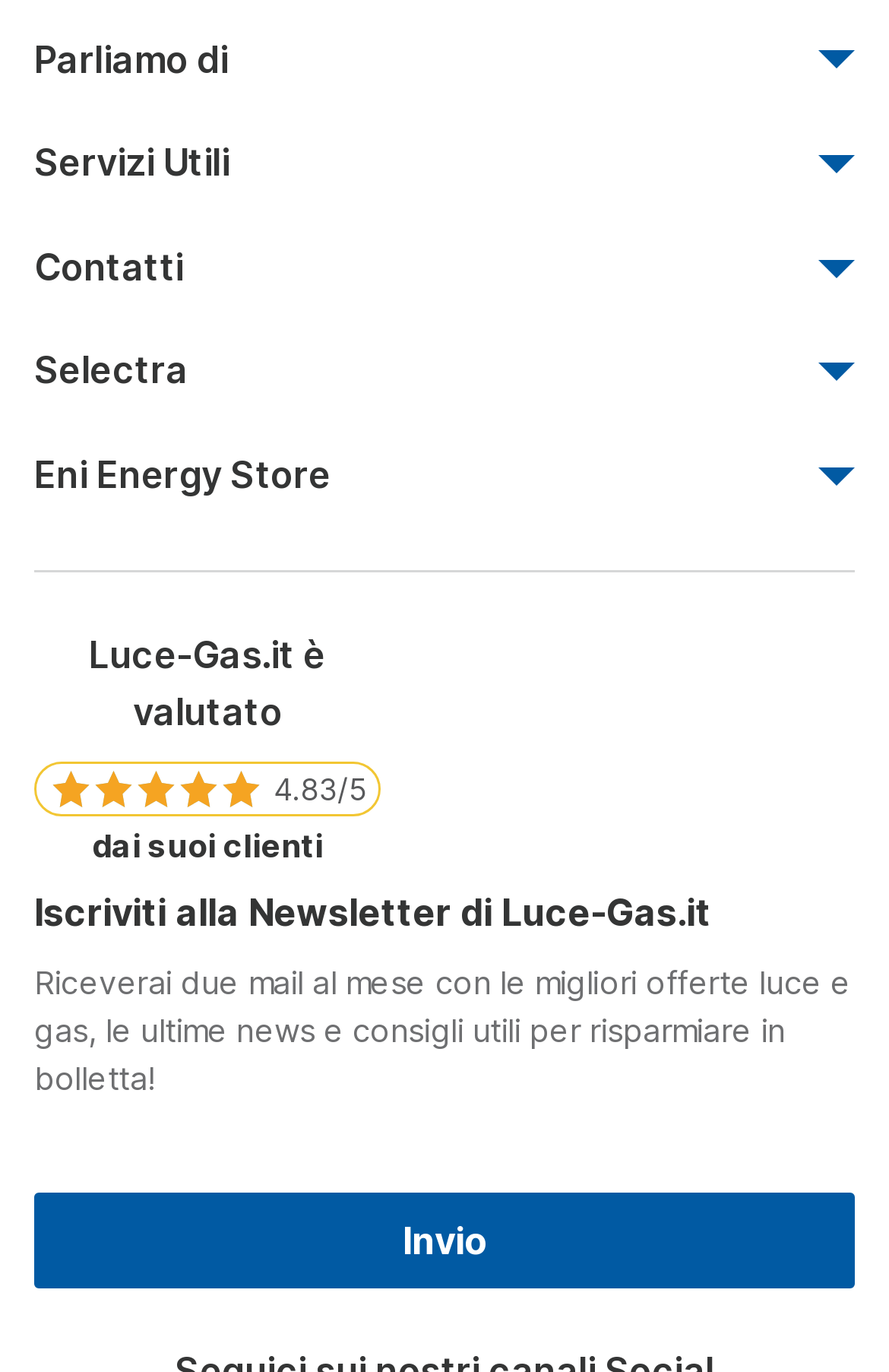Locate the bounding box coordinates of the element I should click to achieve the following instruction: "Discover Gestore Energia più conveniente".

[0.038, 0.102, 0.593, 0.13]